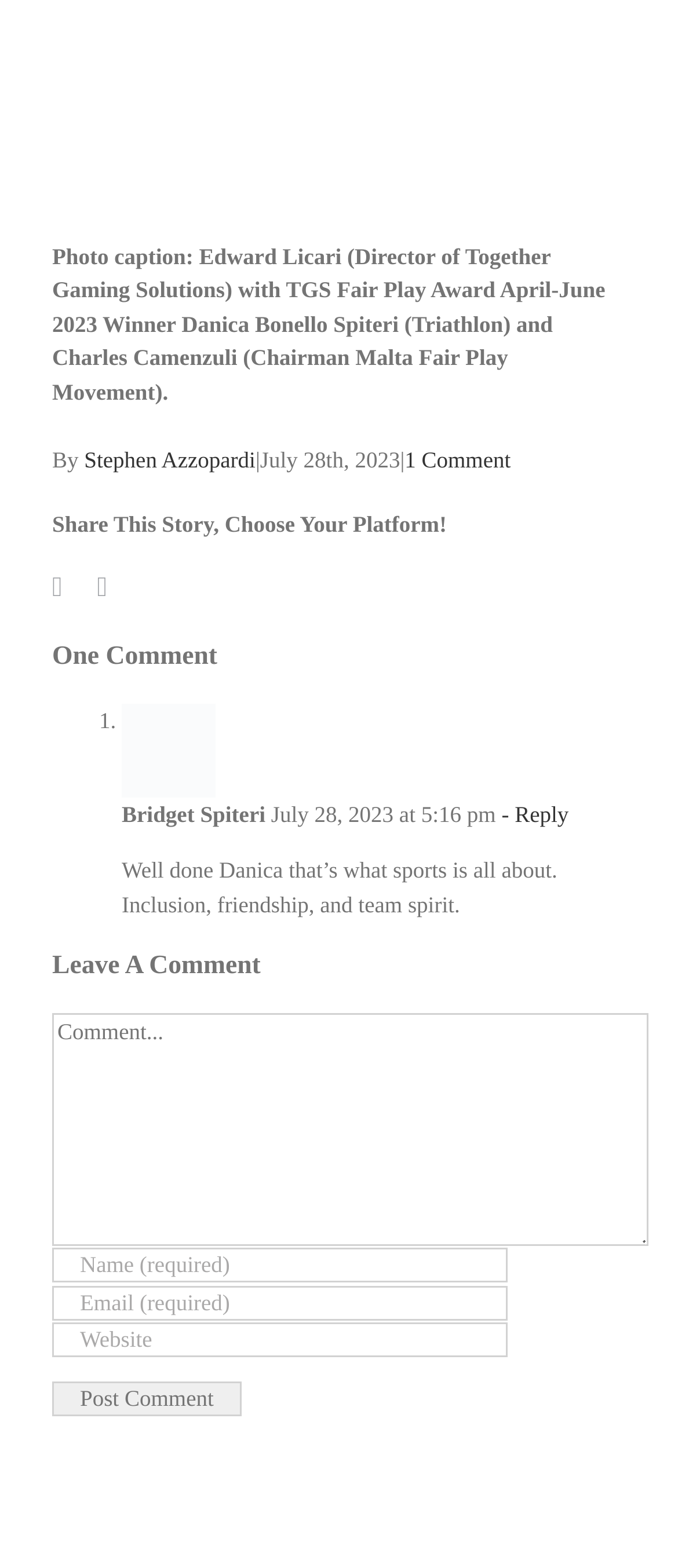Using the provided element description: "aria-label="URL" name="url" placeholder="Website"", identify the bounding box coordinates. The coordinates should be four floats between 0 and 1 in the order [left, top, right, bottom].

[0.077, 0.843, 0.749, 0.865]